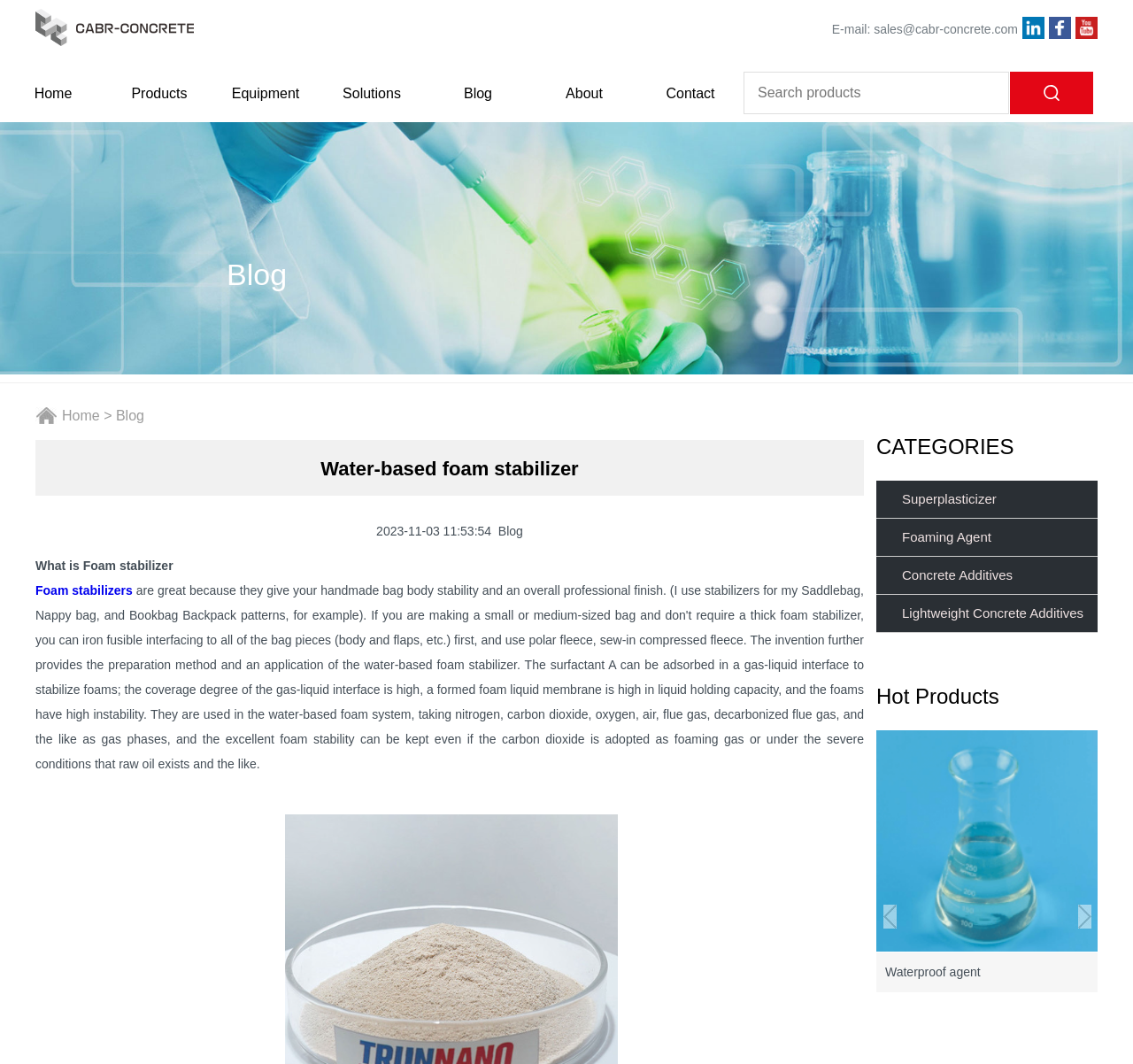Please determine the main heading text of this webpage.

Water-based foam stabilizer